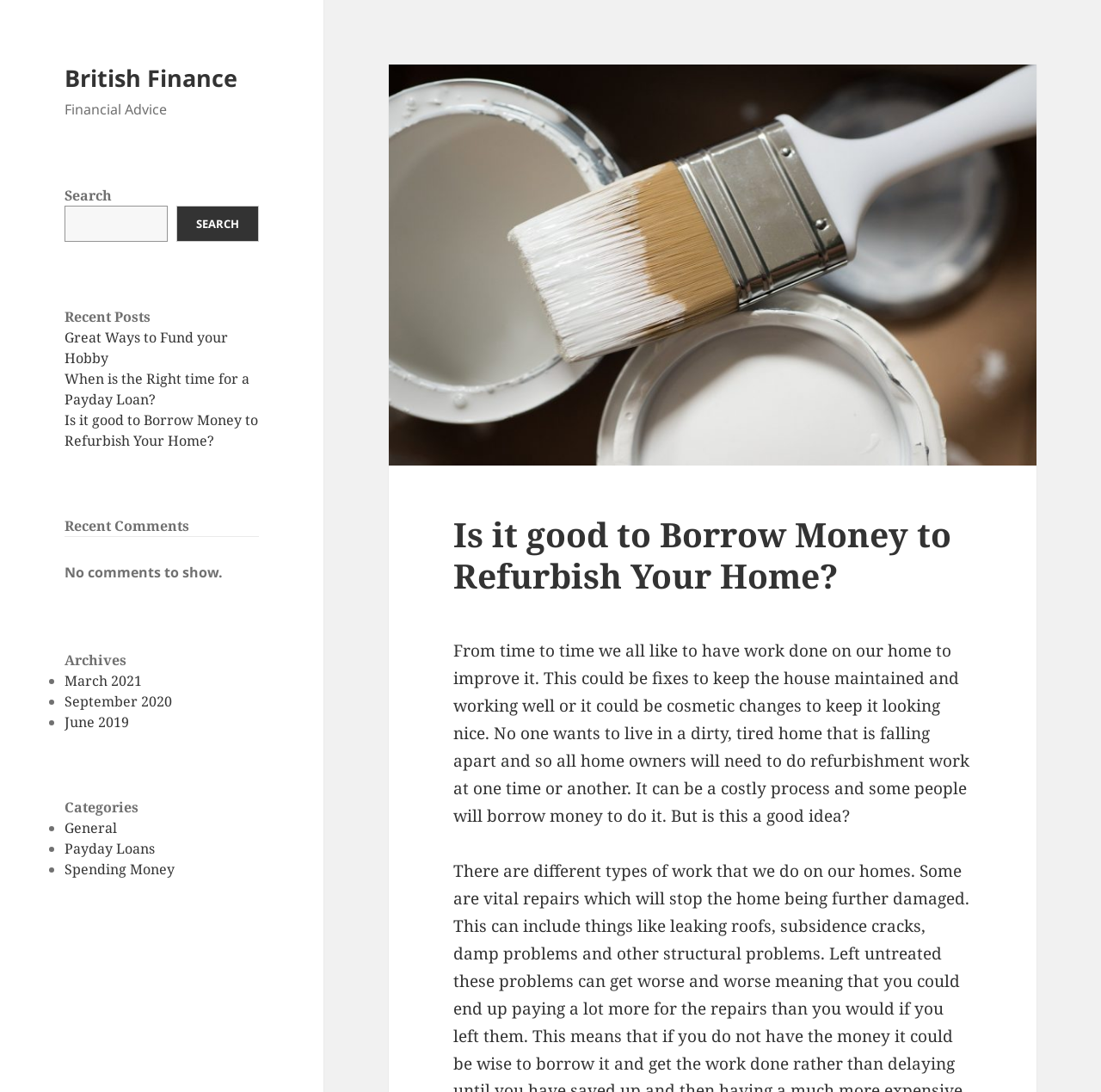Create a detailed description of the webpage's content and layout.

The webpage is about financial advice, specifically discussing whether it is good to borrow money to refurbish one's home. At the top, there is a link to "British Finance" and a static text "Financial Advice". Below this, there is a search bar with a search button and a text "Search". 

To the right of the search bar, there are three headings: "Recent Posts", "Recent Comments", and "Archives". Under "Recent Posts", there are three links to articles, including the current one being viewed. Under "Recent Comments", it is stated that there are no comments to show. Under "Archives", there are three links to months: March 2021, September 2020, and June 2019. 

Further down, there is a heading "Categories" with three links to categories: General, Payday Loans, and Spending Money. 

The main content of the webpage is an article discussing the pros and cons of borrowing money to refurbish one's home. The article starts with a heading "Is it good to Borrow Money to Refurbish Your Home?" and then provides a paragraph of text explaining the importance of home refurbishment and the potential costs involved.